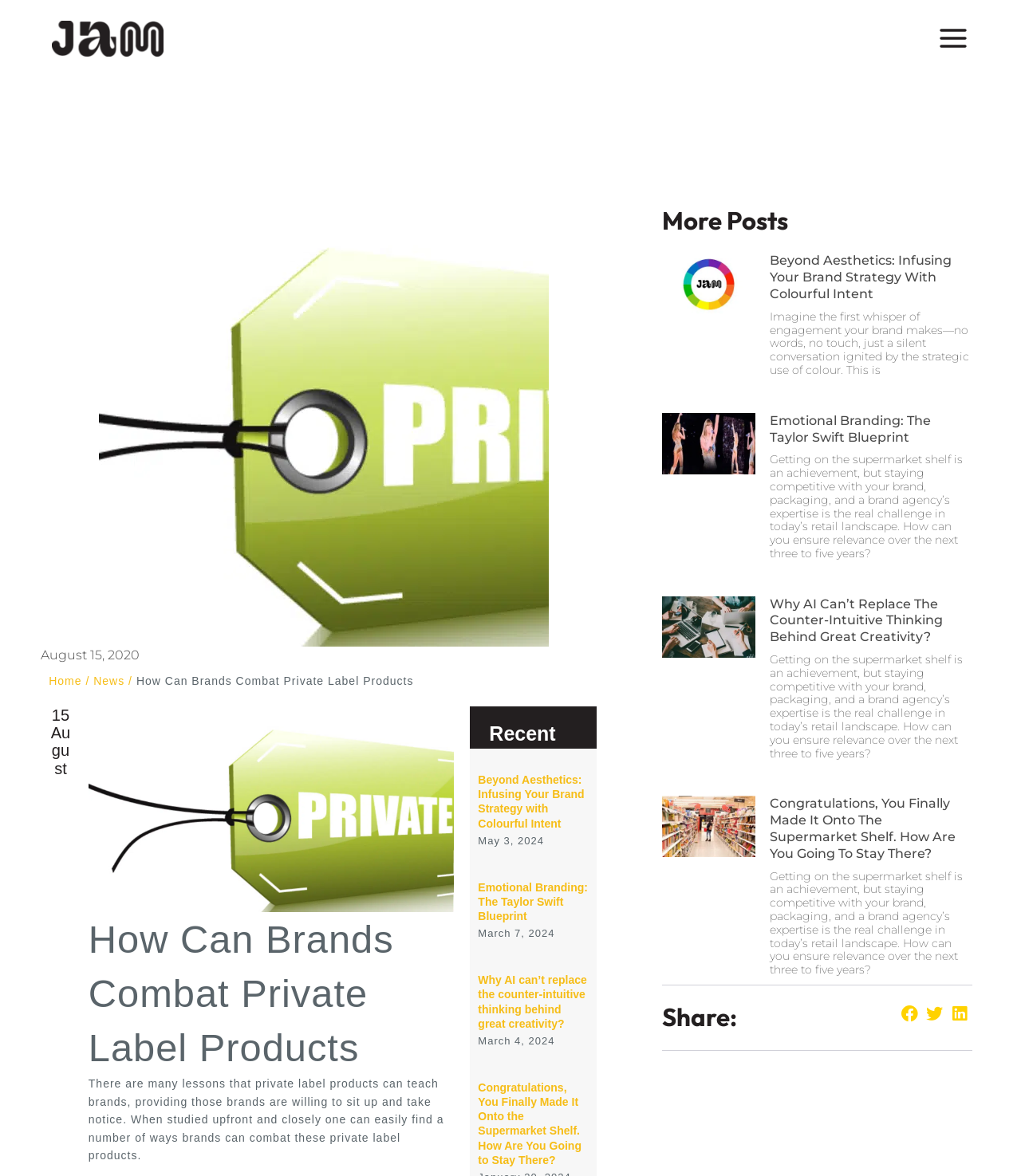What is the theme of the articles on this webpage?
Look at the image and answer the question using a single word or phrase.

Branding and marketing